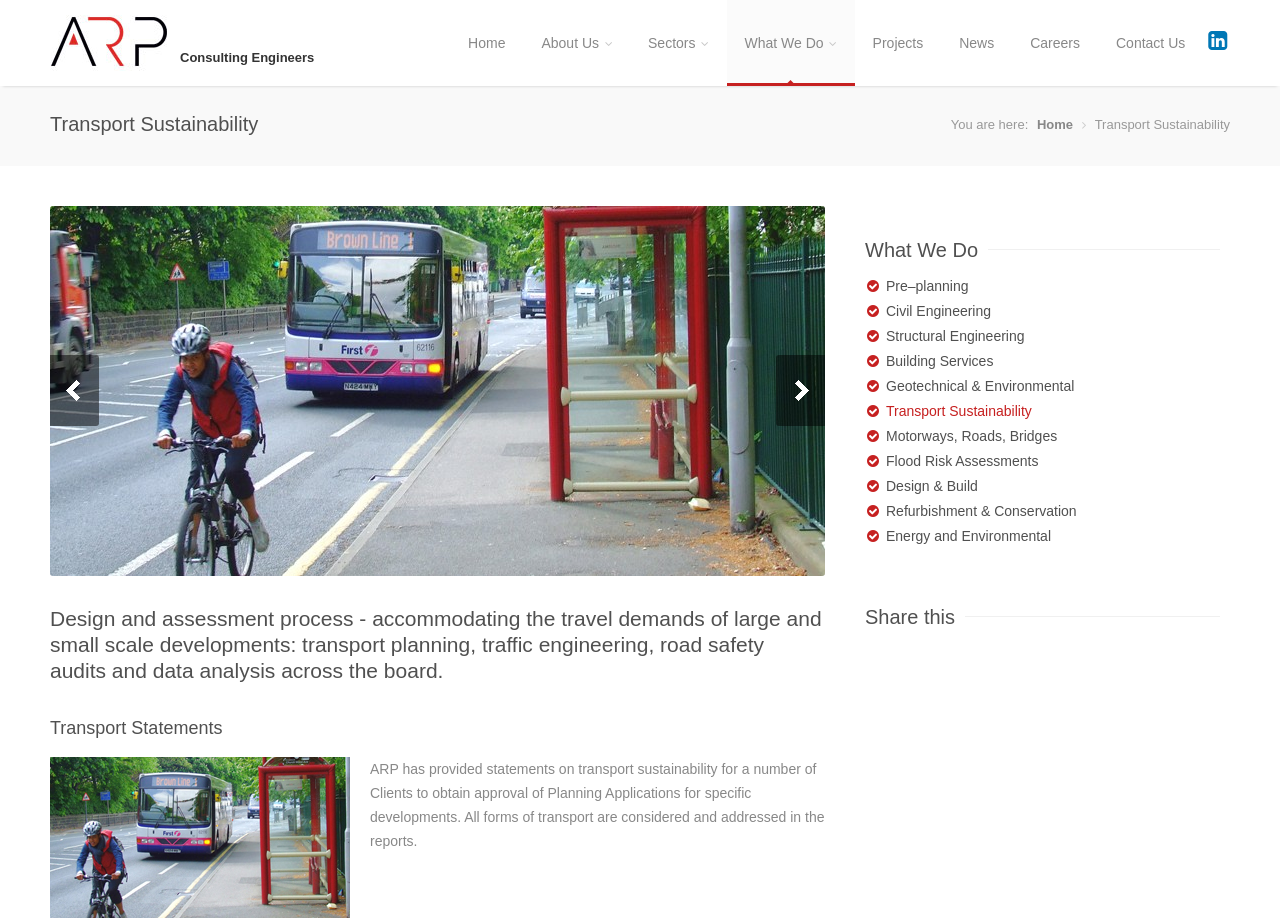Deliver a detailed narrative of the webpage's visual and textual elements.

The webpage is about ARP Associates & ARP Geotechnical Ltd, a consulting engineering firm. At the top, there is a logo and the company name in a large font. Below the company name, there is a navigation menu with links to different sections of the website, including "Home", "About Us", "Sectors", "What We Do", "Projects", "News", "Careers", and "Contact Us".

On the left side of the page, there is a heading "Transport Sustainability" followed by a brief description of the company's services in this area. Below this, there are links to "Previous" and "Next" pages.

The main content of the page is divided into several sections. The first section has a heading "Design and assessment process" and describes the company's approach to transport planning, traffic engineering, and road safety audits. The second section has a heading "Transport Statements" and explains that the company provides statements on transport sustainability for clients to obtain planning approval.

The third section has a heading "What We Do" and lists various services offered by the company, including pre-planning, civil engineering, structural engineering, and others. Each service is represented by a link. Below this, there is a section with a heading "Share this".

At the bottom of the page, there is a breadcrumb trail showing the current location within the website, with links to "Home" and "Transport Sustainability".